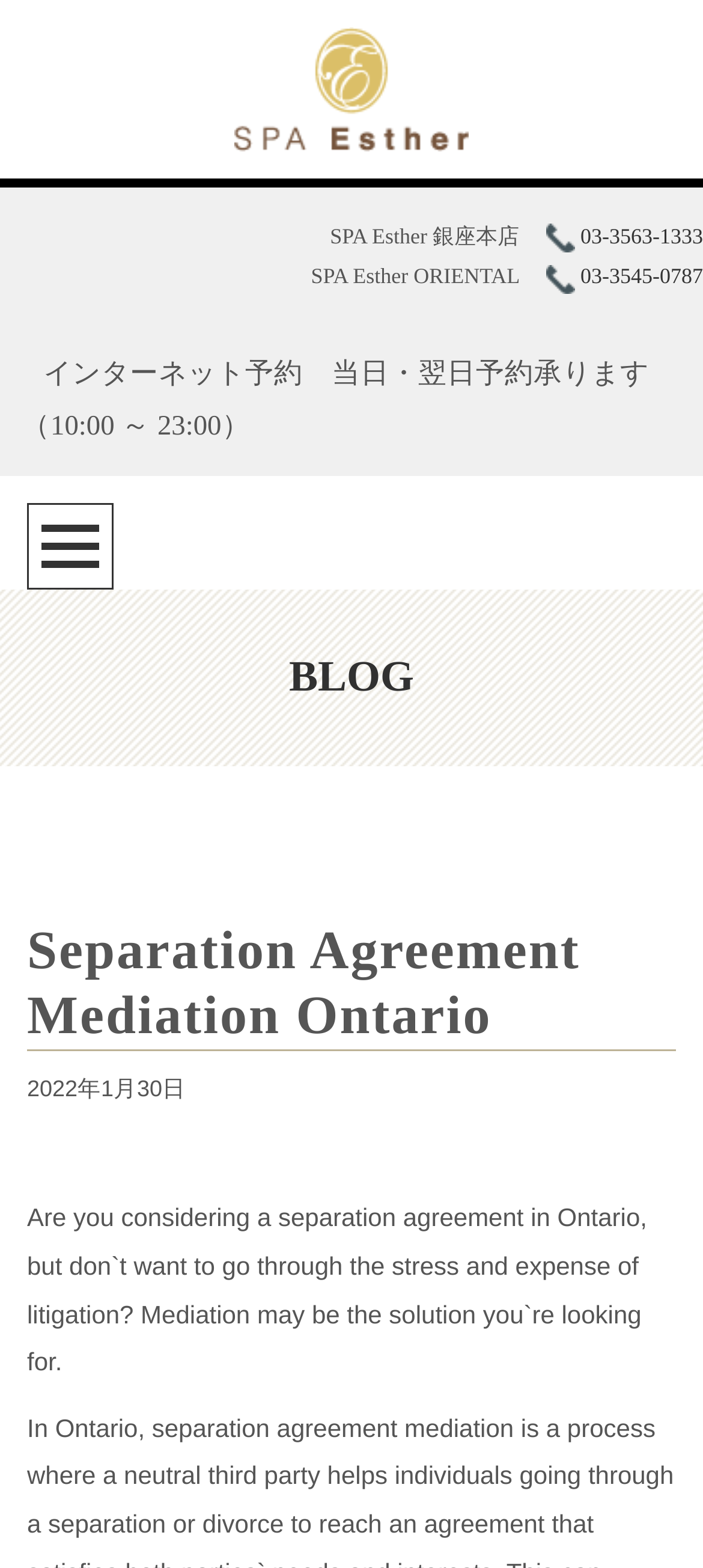Bounding box coordinates must be specified in the format (top-left x, top-left y, bottom-right x, bottom-right y). All values should be floating point numbers between 0 and 1. What are the bounding box coordinates of the UI element described as: November 2023

None